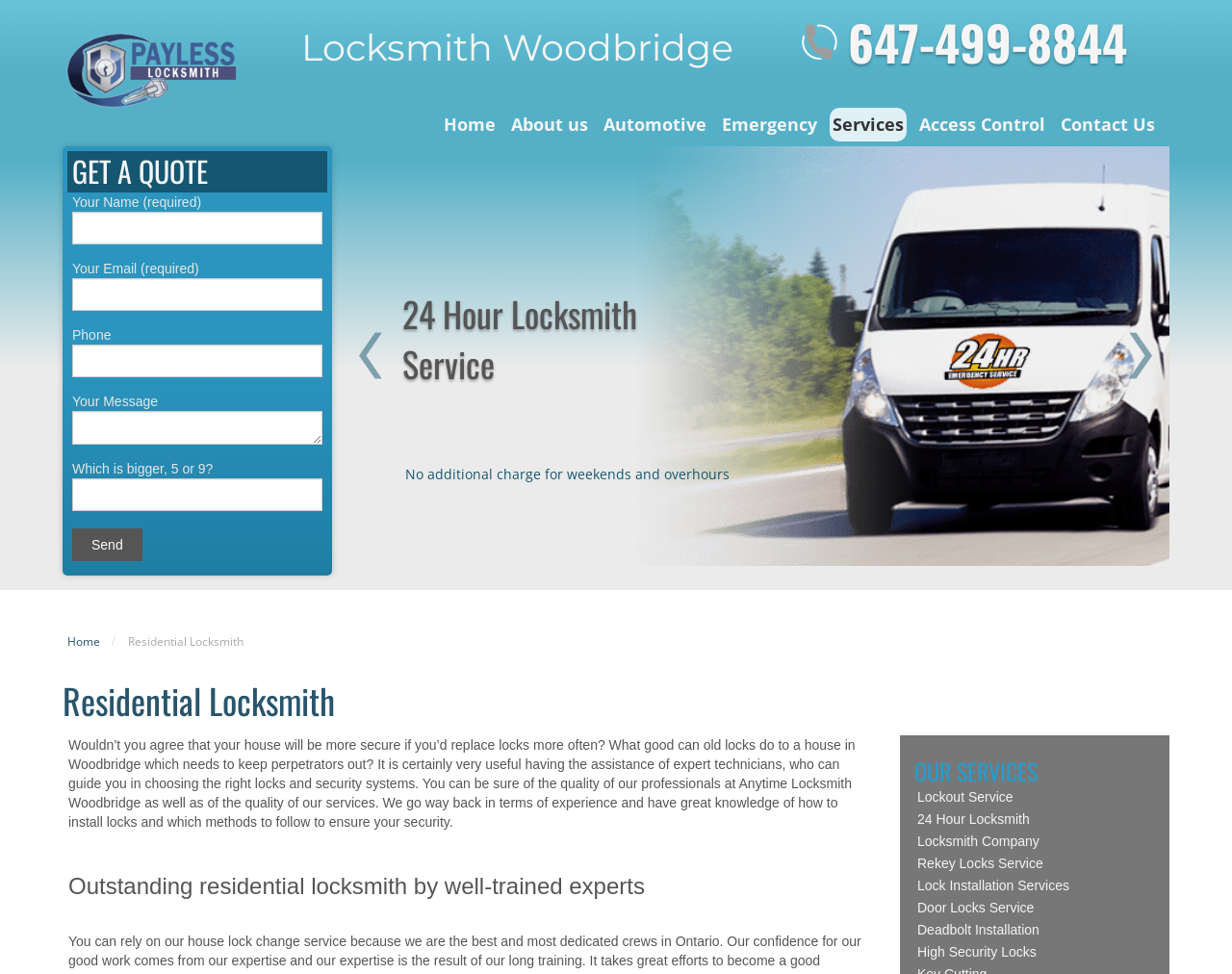Pinpoint the bounding box coordinates of the clickable element needed to complete the instruction: "Call the phone number". The coordinates should be provided as four float numbers between 0 and 1: [left, top, right, bottom].

[0.688, 0.006, 0.914, 0.079]